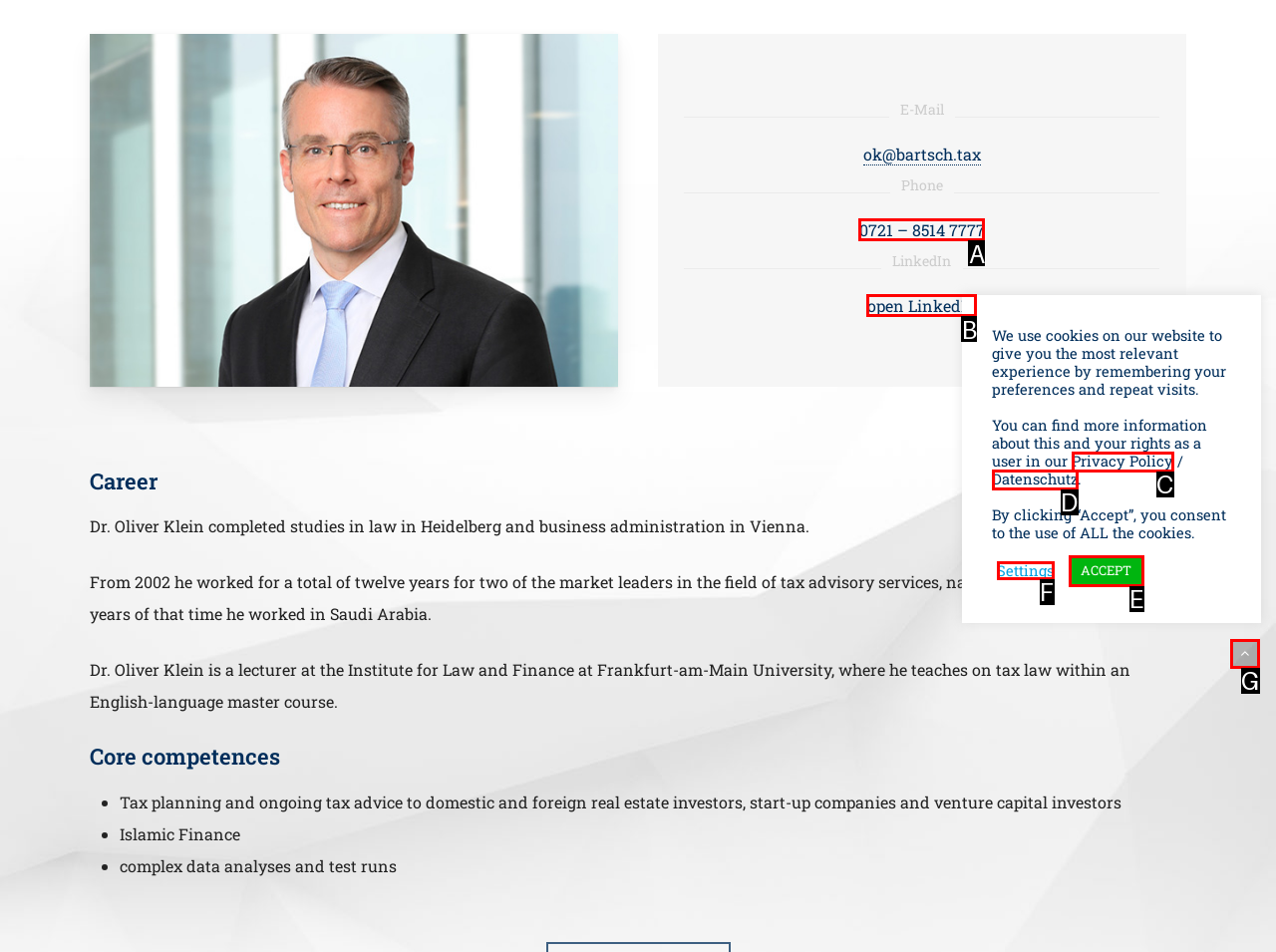Which HTML element matches the description: Our Shop?
Reply with the letter of the correct choice.

None